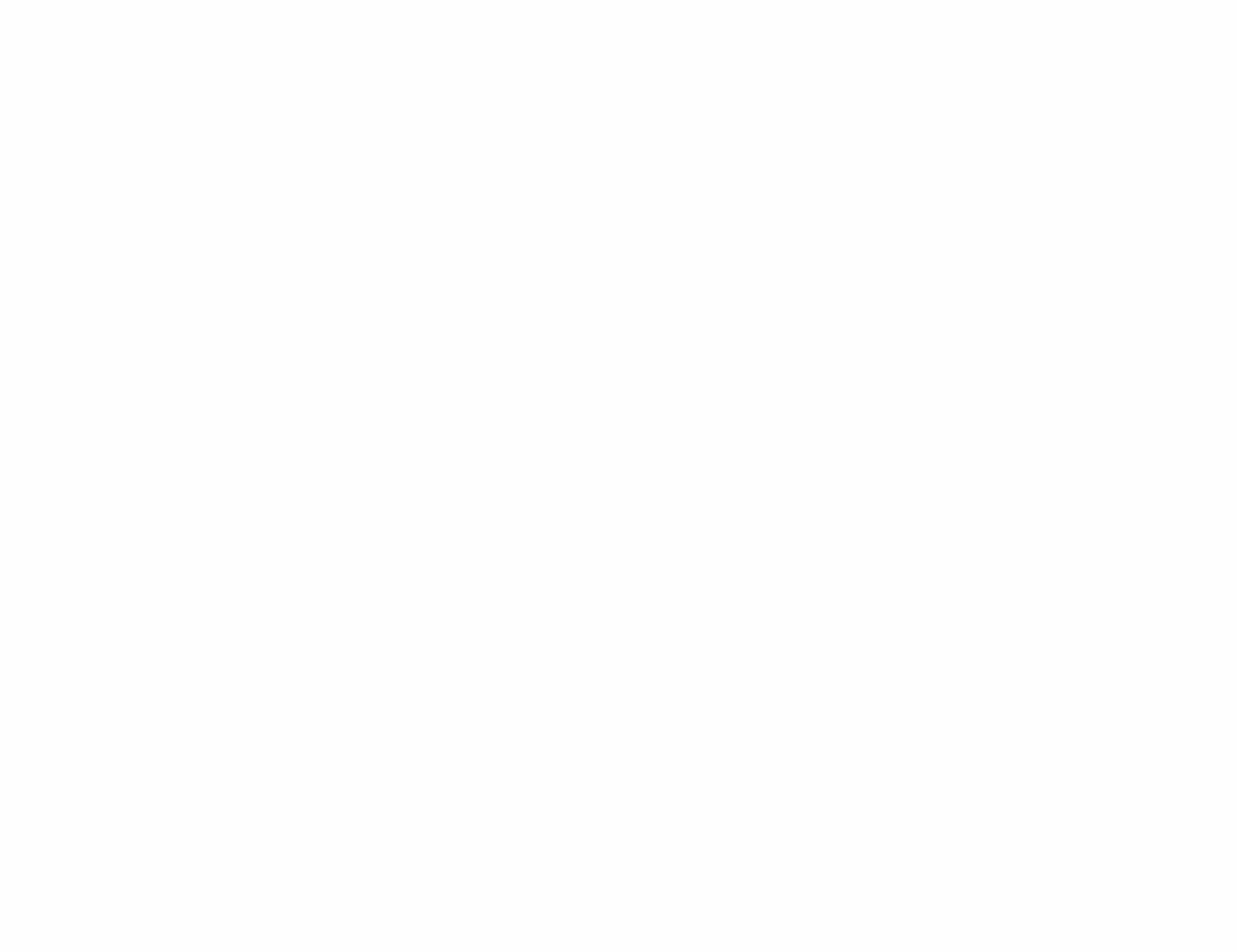Find the bounding box coordinates for the area you need to click to carry out the instruction: "Send an email to Berit Angelskår". The coordinates should be four float numbers between 0 and 1, indicated as [left, top, right, bottom].

[0.093, 0.392, 0.267, 0.418]